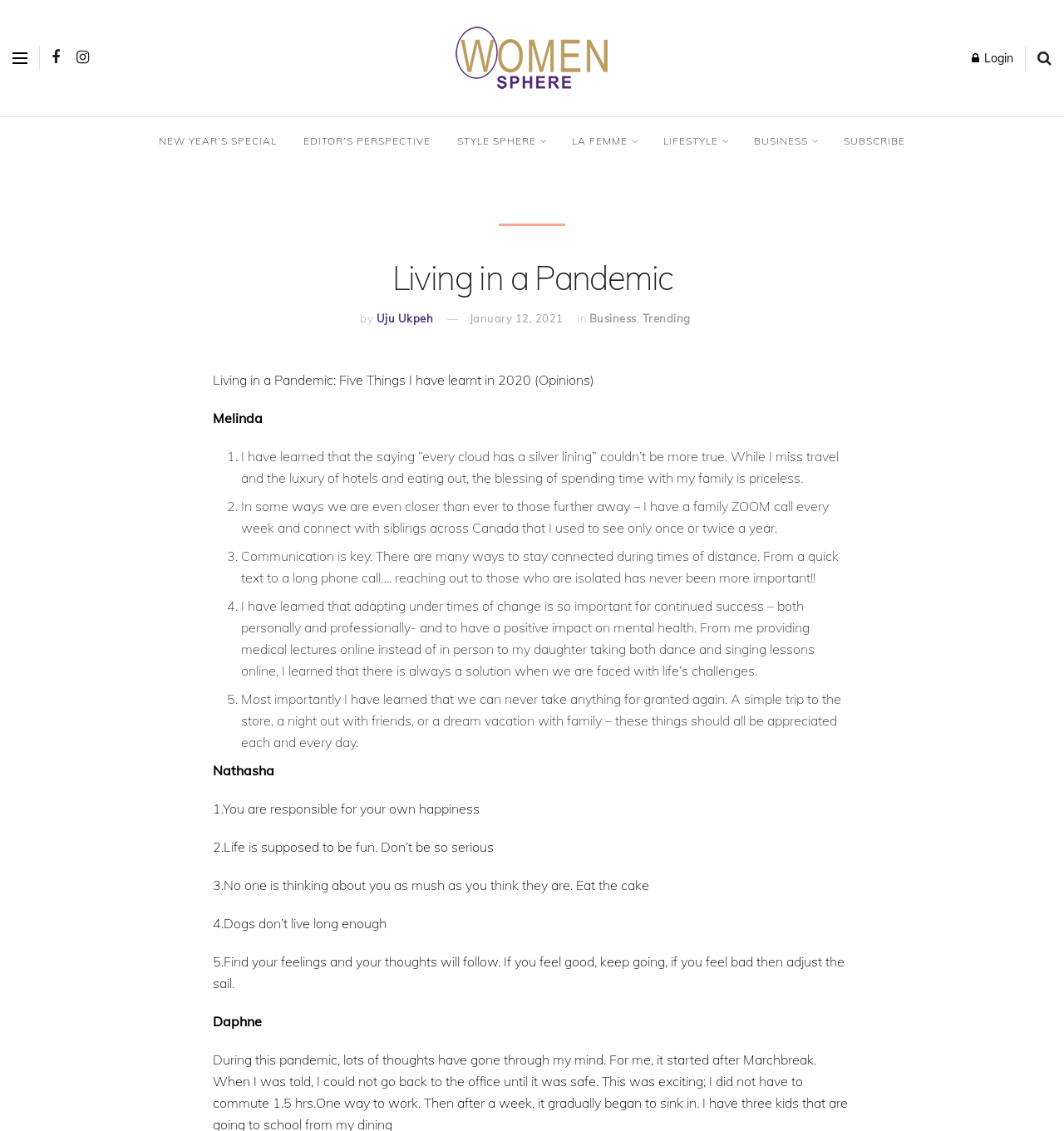Elaborate on the webpage's design and content in a detailed caption.

The webpage is an article from Women Sphere Magazine, titled "Living in a Pandemic". At the top, there are several links and icons, including a login button at the top right corner. Below these links, there are six main categories: "NEW YEAR'S SPECIAL", "EDITOR'S PERSPECTIVE", "STYLE SPHERE", "LA FEMME", "LIFESTYLE", and "BUSINESS", each with an icon.

The main article is divided into two sections. The first section is an opinion piece by Uju Ukpeh, titled "Living in a Pandemic: Five Things I have learnt in 2020". The article is written in a personal tone, with the author sharing five lessons they learned during the pandemic, including the importance of family, communication, and adapting to change.

The second section features quotes from three individuals: Melinda, Nathasha, and Daphne. Each quote is a list of five short statements, with a number preceding each statement. The quotes are inspirational and motivational, with themes of self-responsibility, positivity, and emotional awareness.

Throughout the article, there are no images, but there are several links and icons that break up the text. The overall layout is clean and easy to read, with clear headings and concise text.